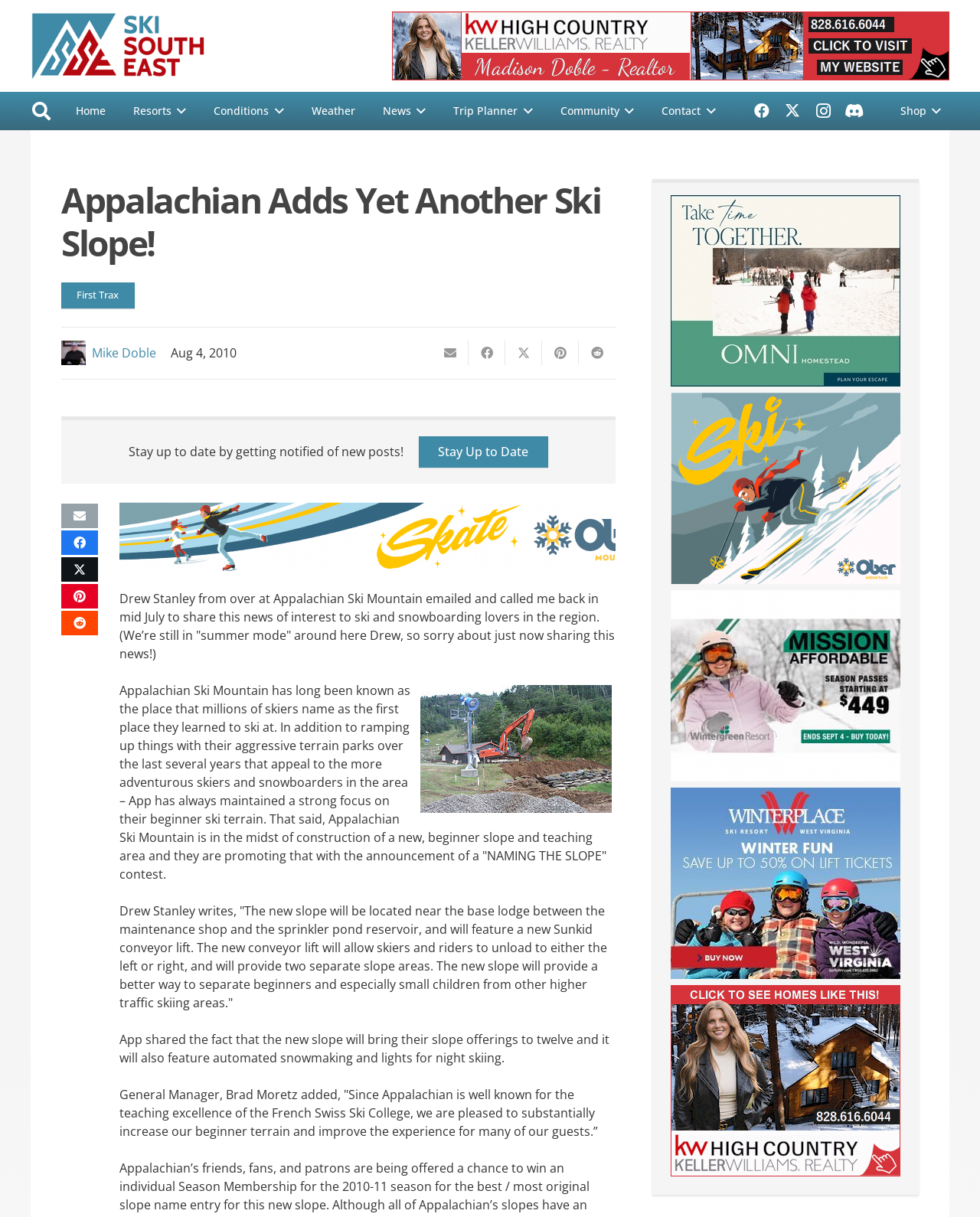What is the new feature being constructed at Appalachian Ski Mountain?
Based on the image, provide your answer in one word or phrase.

A new beginner slope and teaching area